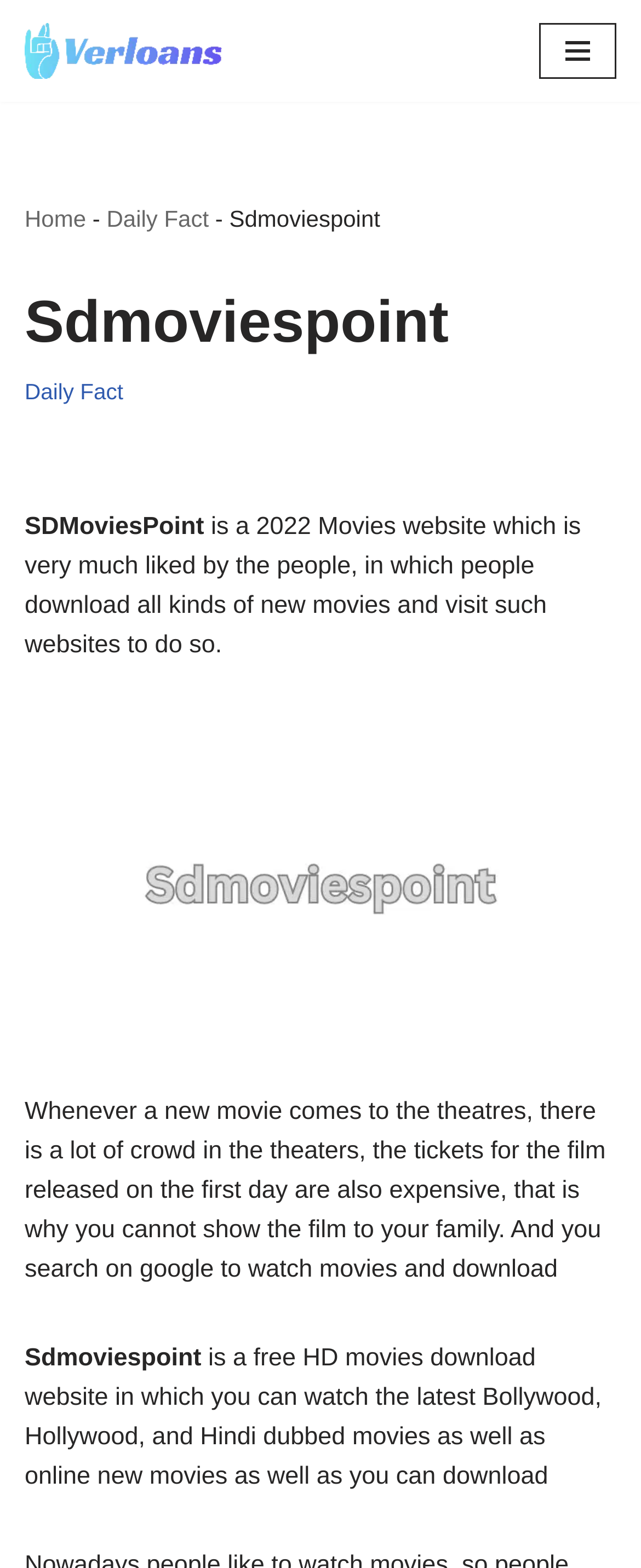Describe all the key features and sections of the webpage thoroughly.

The webpage is about SDMoviesPoint, a 2022 movies website that allows users to download various types of new movies. At the top-left corner, there is a "Skip to content" link. Next to it, there is a link to "Verloans" with an accompanying image, which appears to be a promotional or advertising element. 

On the top-right corner, there is a "Navigation Menu" button that, when expanded, reveals a navigation section with breadcrumbs. The breadcrumbs consist of links to "Home", "Daily Fact", and "Sdmoviespoint", separated by static text elements. Below the navigation section, there is a heading element with the text "Sdmoviespoint". 

Further down, there is a link to "Daily Fact" and a static text element with the website's description, which is similar to the meta description. Below this text, there is a figure element containing an image of SDMoviesPoint. 

The main content of the webpage starts with a static text element that explains the purpose of the website, mentioning that people search for ways to watch and download movies online due to the high cost of movie tickets. The text then describes the website as a free HD movies download platform that offers the latest Bollywood, Hollywood, and Hindi dubbed movies, as well as online new movies for download.